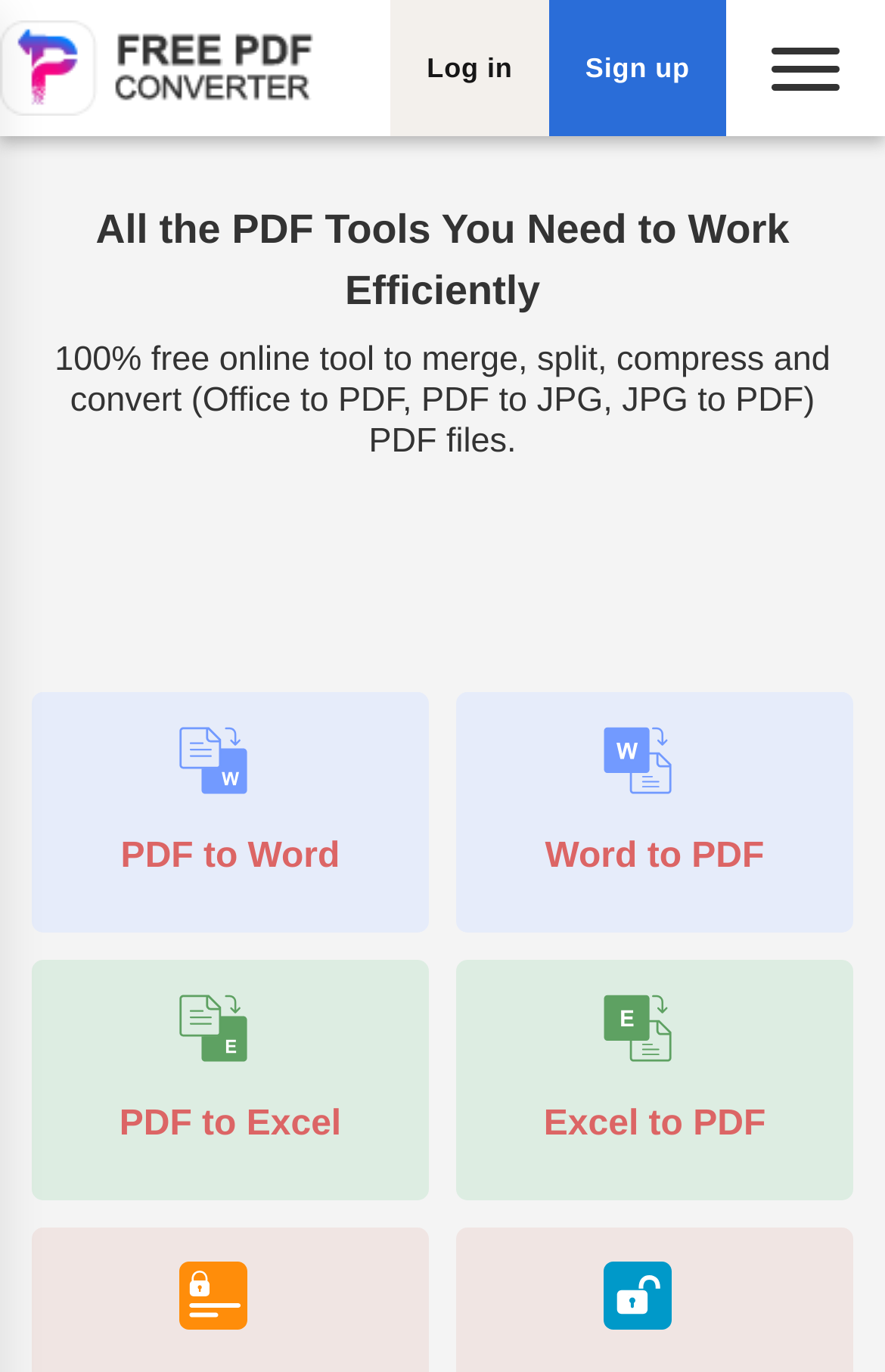How many PDF tools are available on this website?
Using the image as a reference, answer with just one word or a short phrase.

At least 4